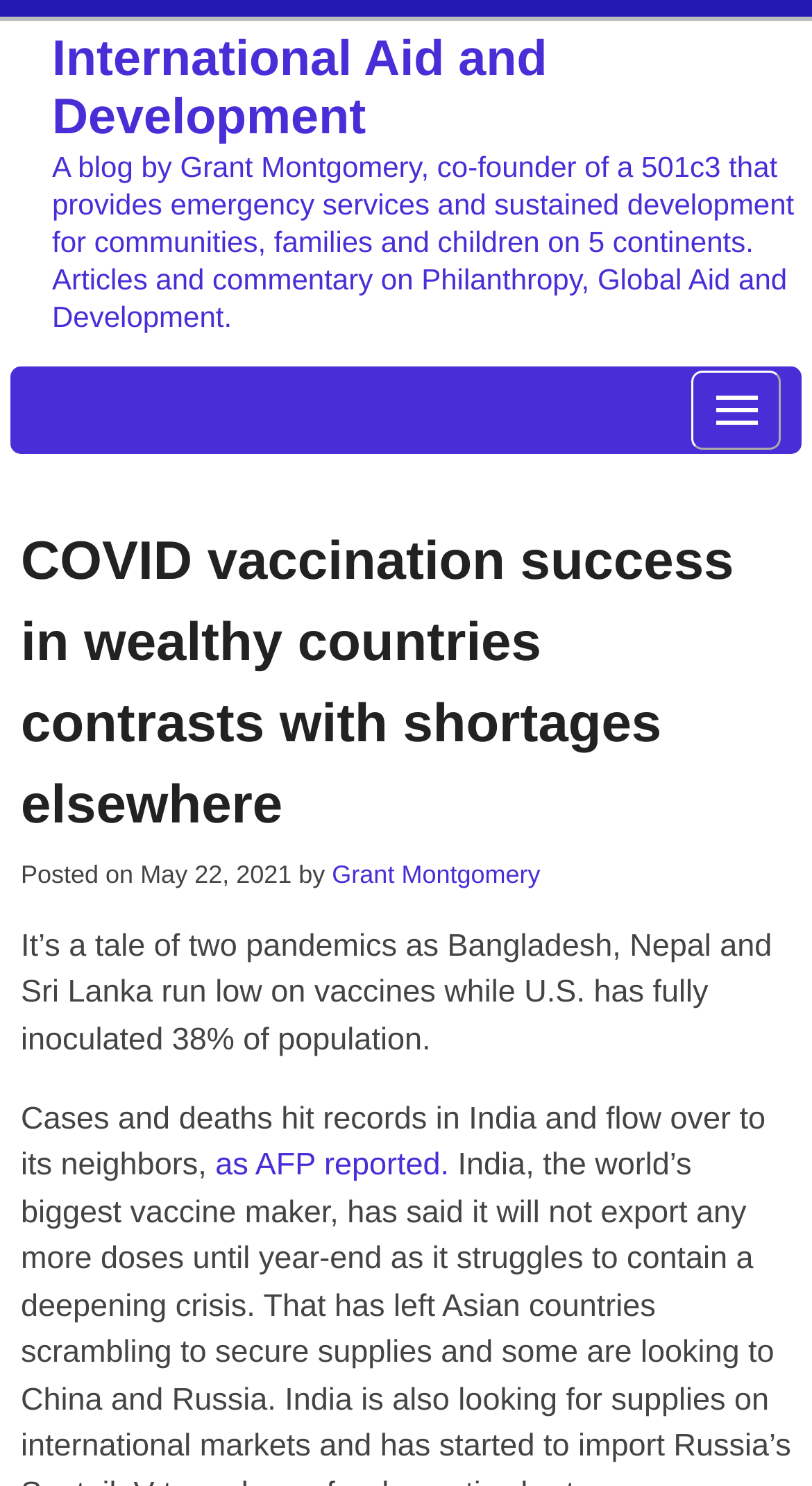Give a succinct answer to this question in a single word or phrase: 
What is the purpose of the button with the image?

Menu